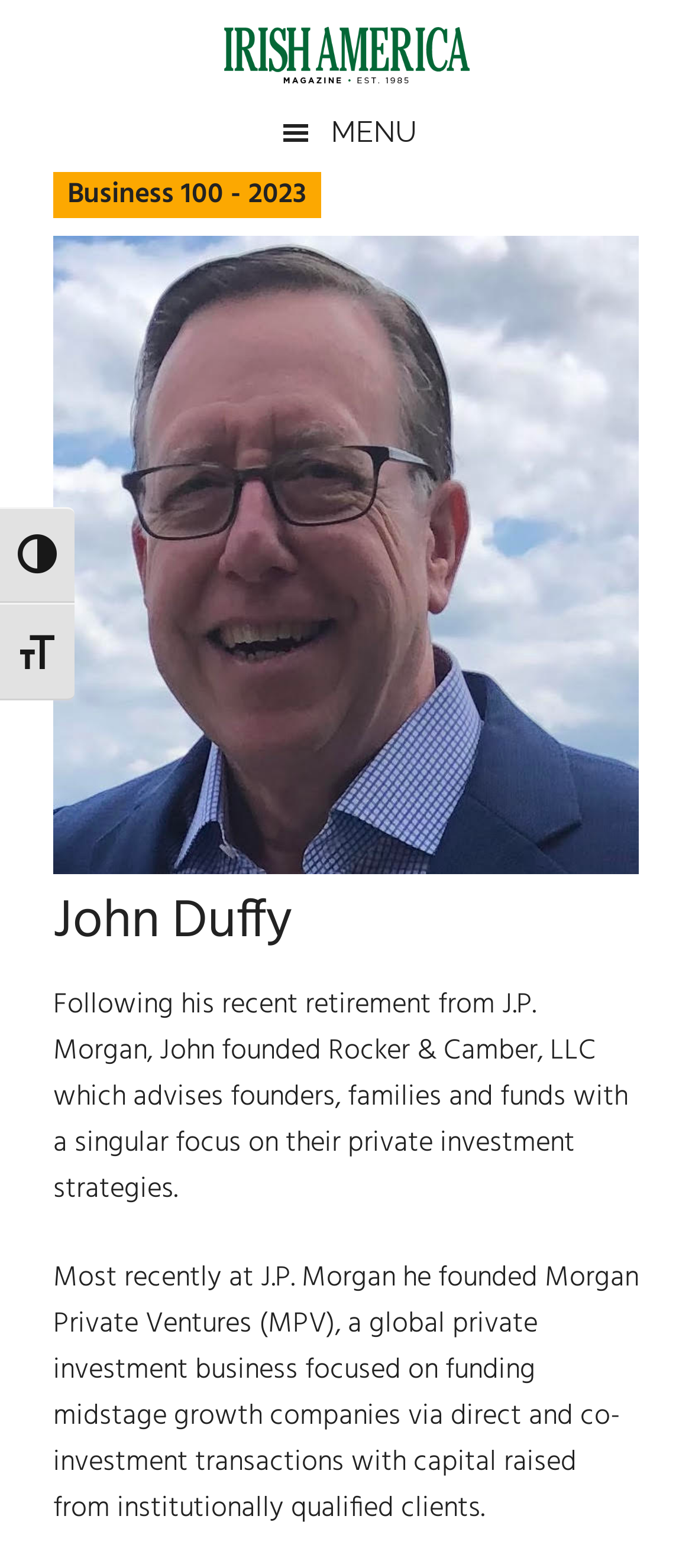Determine the bounding box for the HTML element described here: "Toggle High Contrast". The coordinates should be given as [left, top, right, bottom] with each number being a float between 0 and 1.

[0.0, 0.323, 0.108, 0.385]